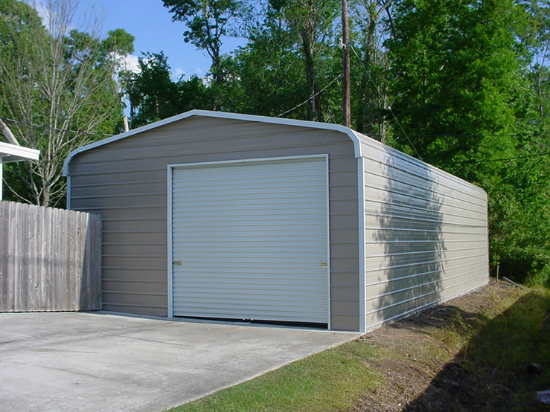Examine the screenshot and answer the question in as much detail as possible: What type of door is featured on the garage?

The caption describes the garage door as a 'prominent white roll-up garage door', indicating that it is a roll-up type door.